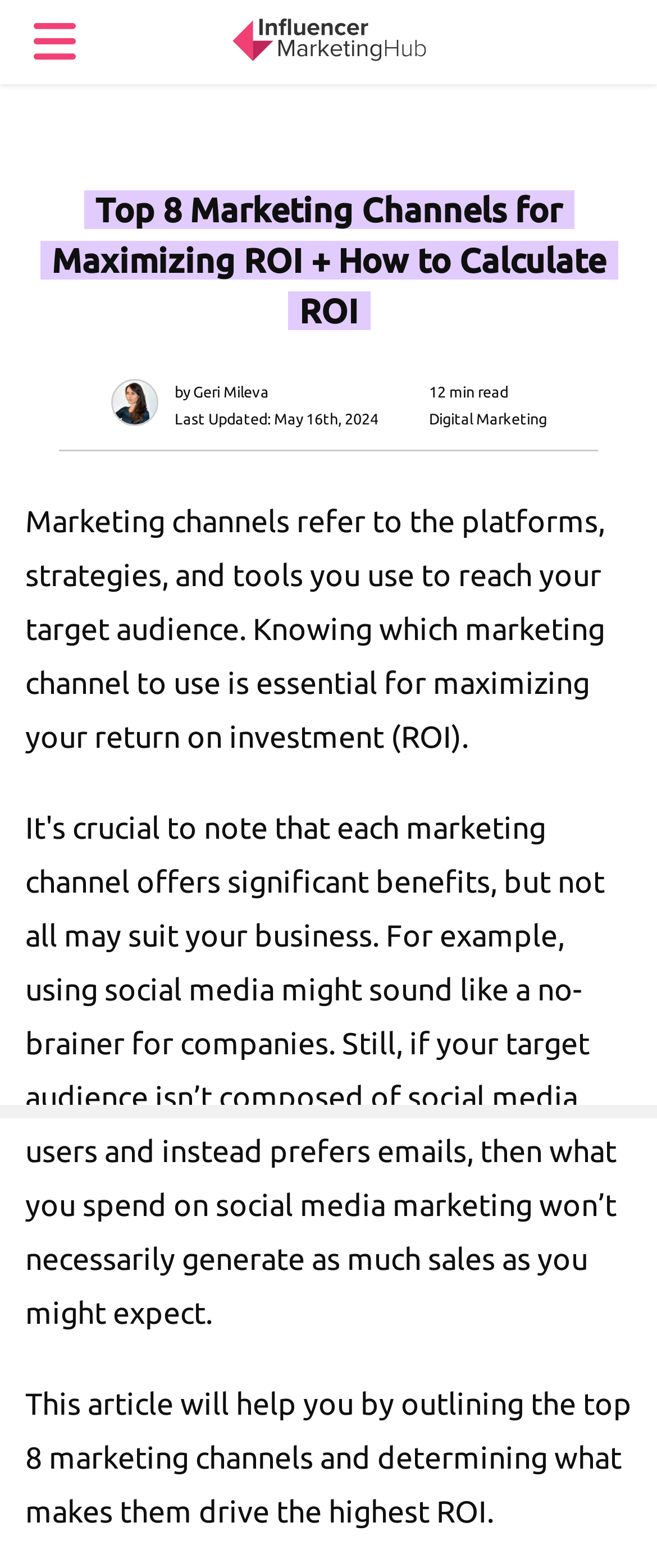Summarize the webpage in an elaborate manner.

The webpage is focused on discussing the top marketing channels for maximizing ROI and how to calculate ROI. At the top, there is a link to "Influencer Marketing Hub" accompanied by an image with the same name, taking up about a third of the screen width. Below this, there is a large header that spans almost the entire width of the screen, displaying the title "Top 8 Marketing Channels for Maximizing ROI + How to Calculate ROI".

To the right of the header, there is an image of Geri Mileva, the author, along with a link to her name and a "Last Updated" timestamp showing May 16th, 2024. On the same line, there is a "12 min read" indicator and a link to "Digital Marketing".

The main content of the webpage starts below this section, with a paragraph explaining what marketing channels are and their importance in maximizing ROI. The text continues with a discussion on social media marketing, highlighting that it may not generate as much sales as expected. The article then promises to outline the top 8 marketing channels that drive the highest ROI.